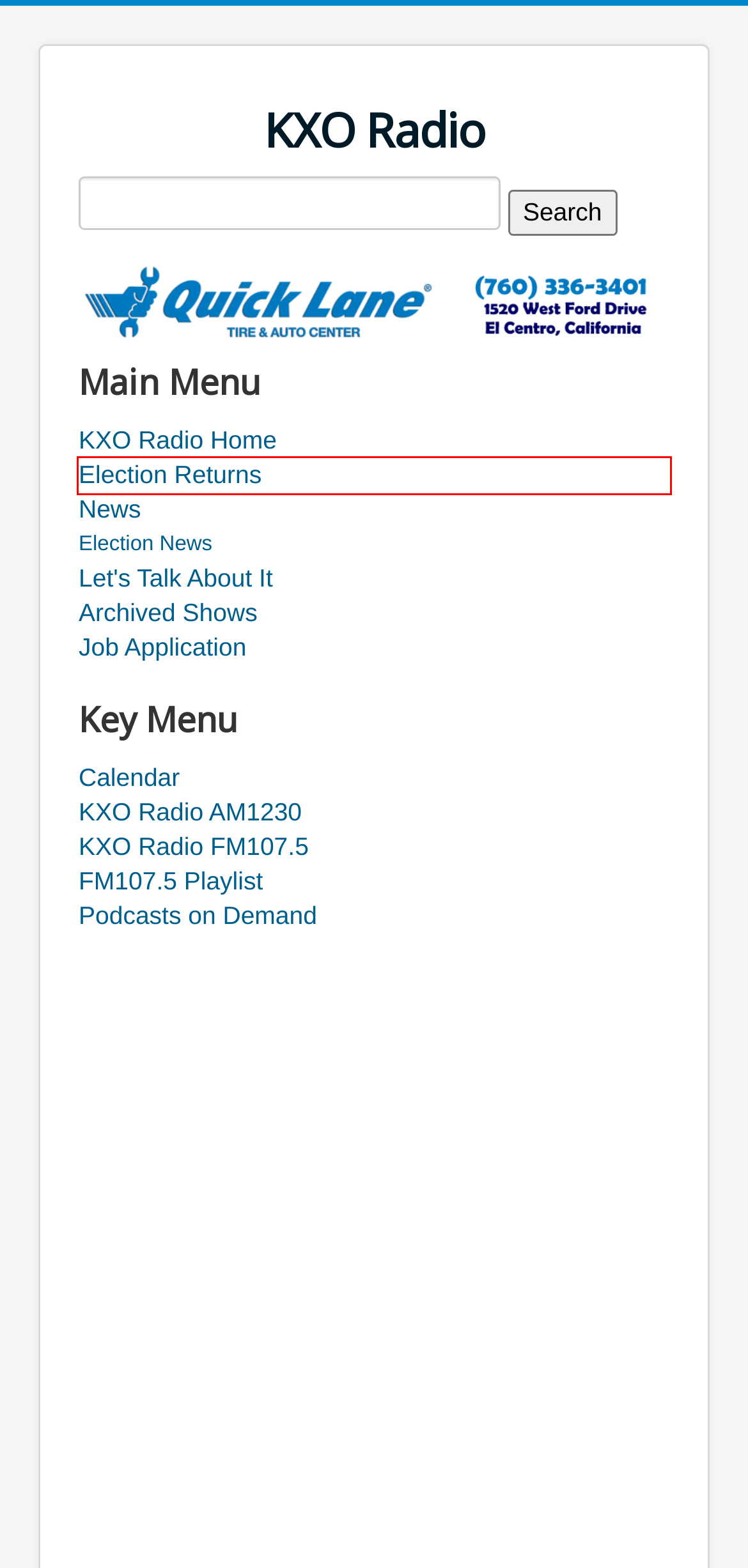View the screenshot of the webpage containing a red bounding box around a UI element. Select the most fitting webpage description for the new page shown after the element in the red bounding box is clicked. Here are the candidates:
A. KXO & KXO-FM Annual EEO Public File Report
B. Expresate 4-26-23 | Radio Show | ivpost
C. Live High School Football Scoreboard CIF Playoffs, November 3, 2023
D. KXO Radio FM1075
E. FM107.5 Playlist
F. Election News
G. KXO Radio AM1230
H. Home

F